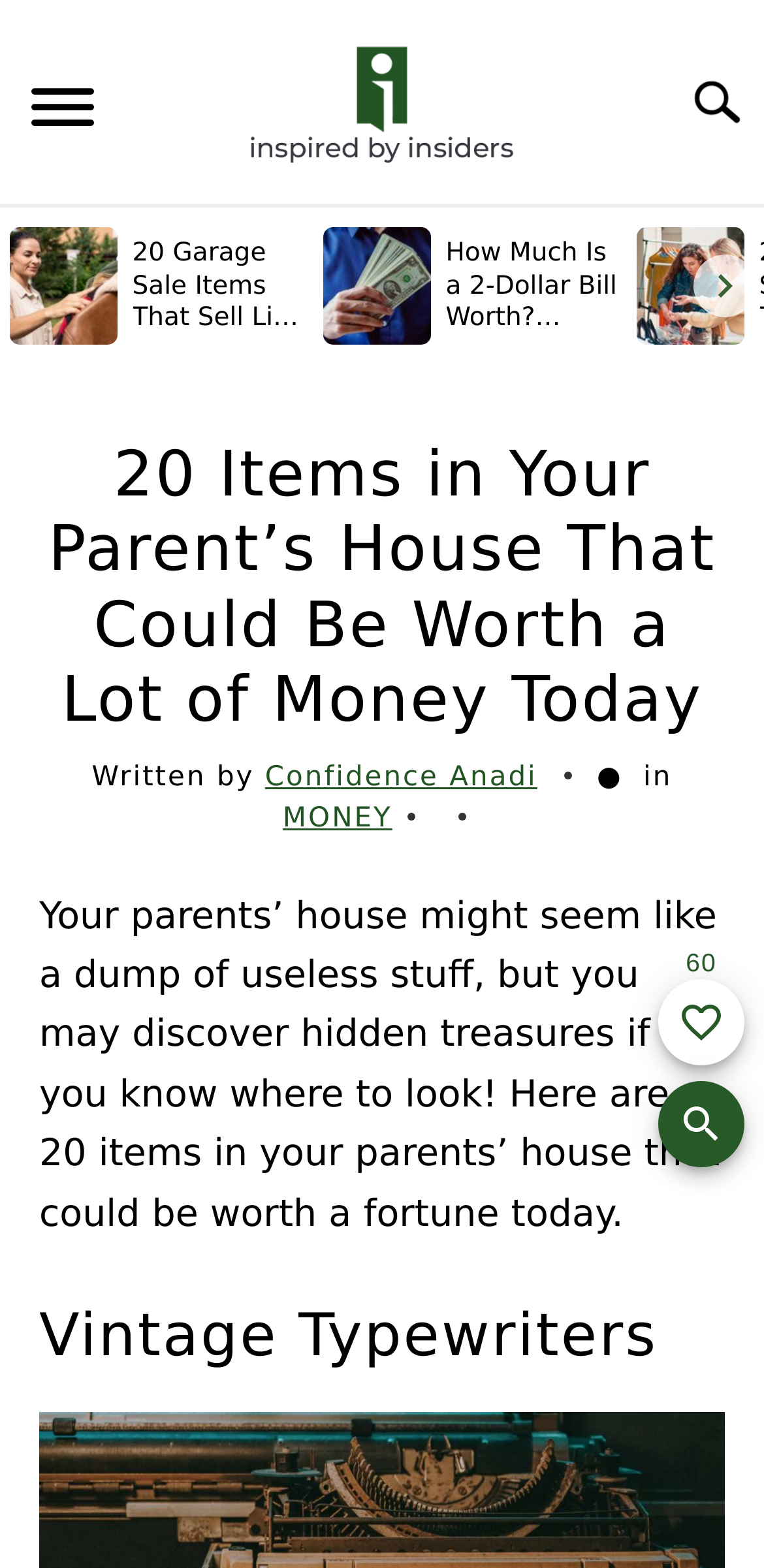Please locate the bounding box coordinates of the element that should be clicked to achieve the given instruction: "Browse 'travel' links".

None